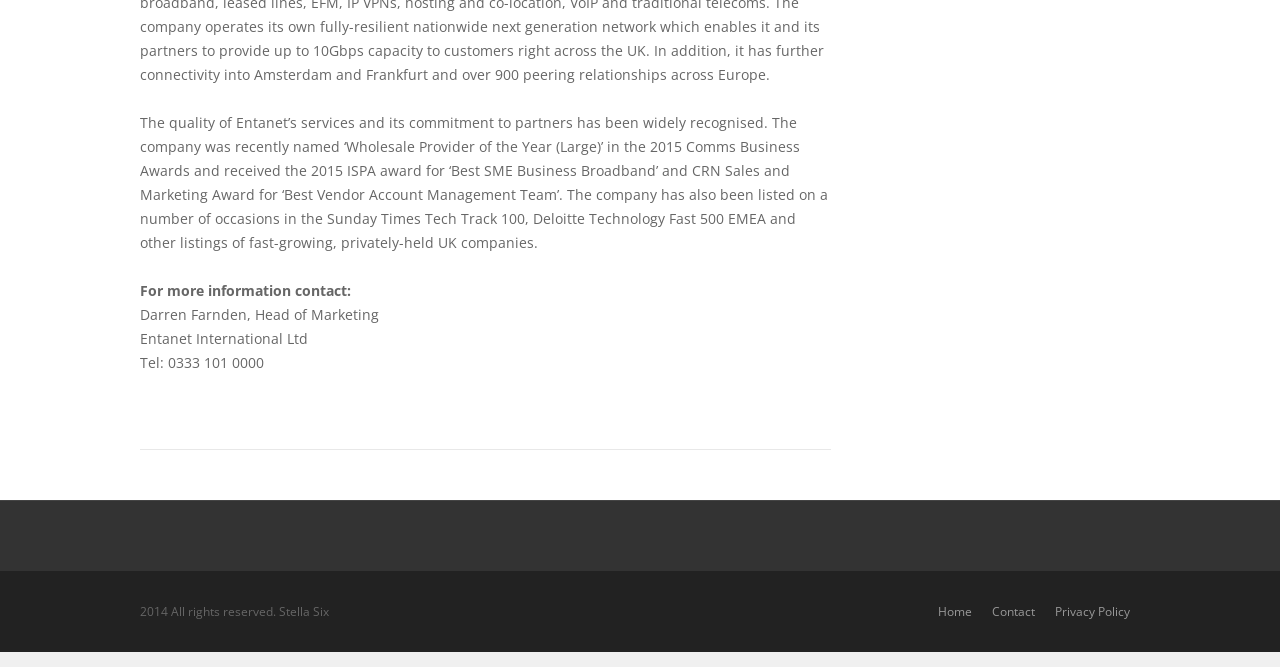What award did Entanet receive in 2015?
Please analyze the image and answer the question with as much detail as possible.

According to the text on the webpage, Entanet received the 2015 ISPA award for 'Best SME Business Broadband'.